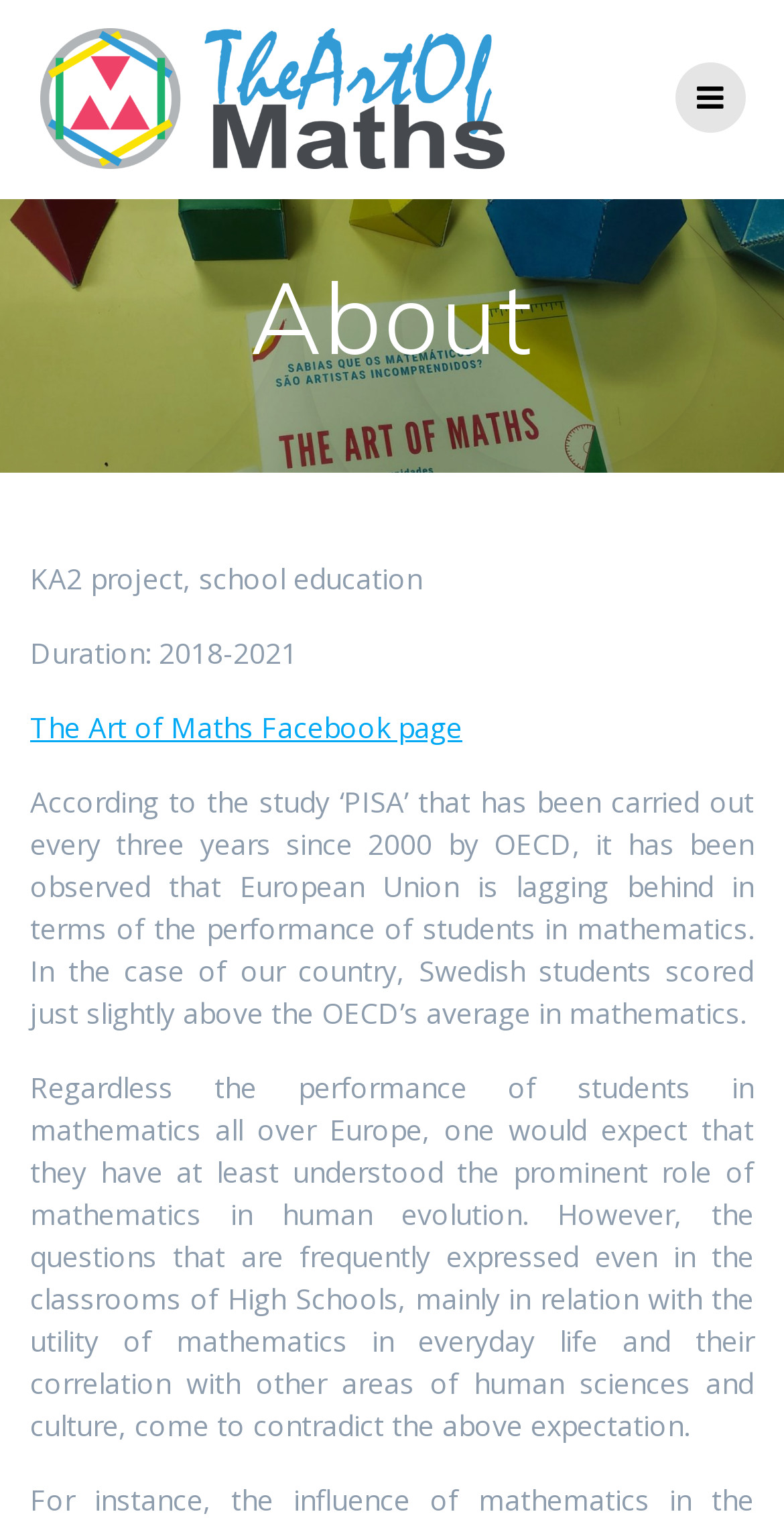What is the organization behind the PISA study?
With the help of the image, please provide a detailed response to the question.

The answer can be found in the StaticText element with the text 'According to the study ‘PISA’ that has been carried out every three years since 2000 by OECD...' which is located in the middle of the webpage, indicating that the organization behind the PISA study is OECD.